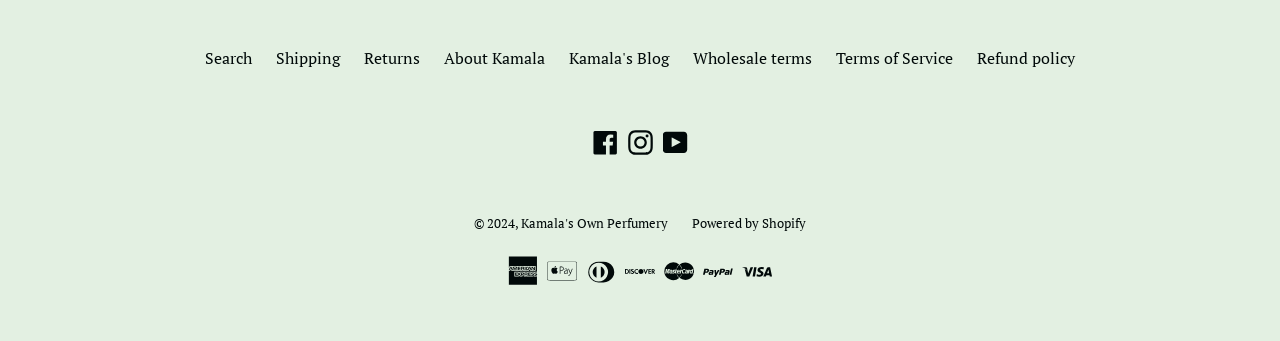Provide the bounding box coordinates for the UI element that is described as: "Shipping".

[0.216, 0.138, 0.266, 0.203]